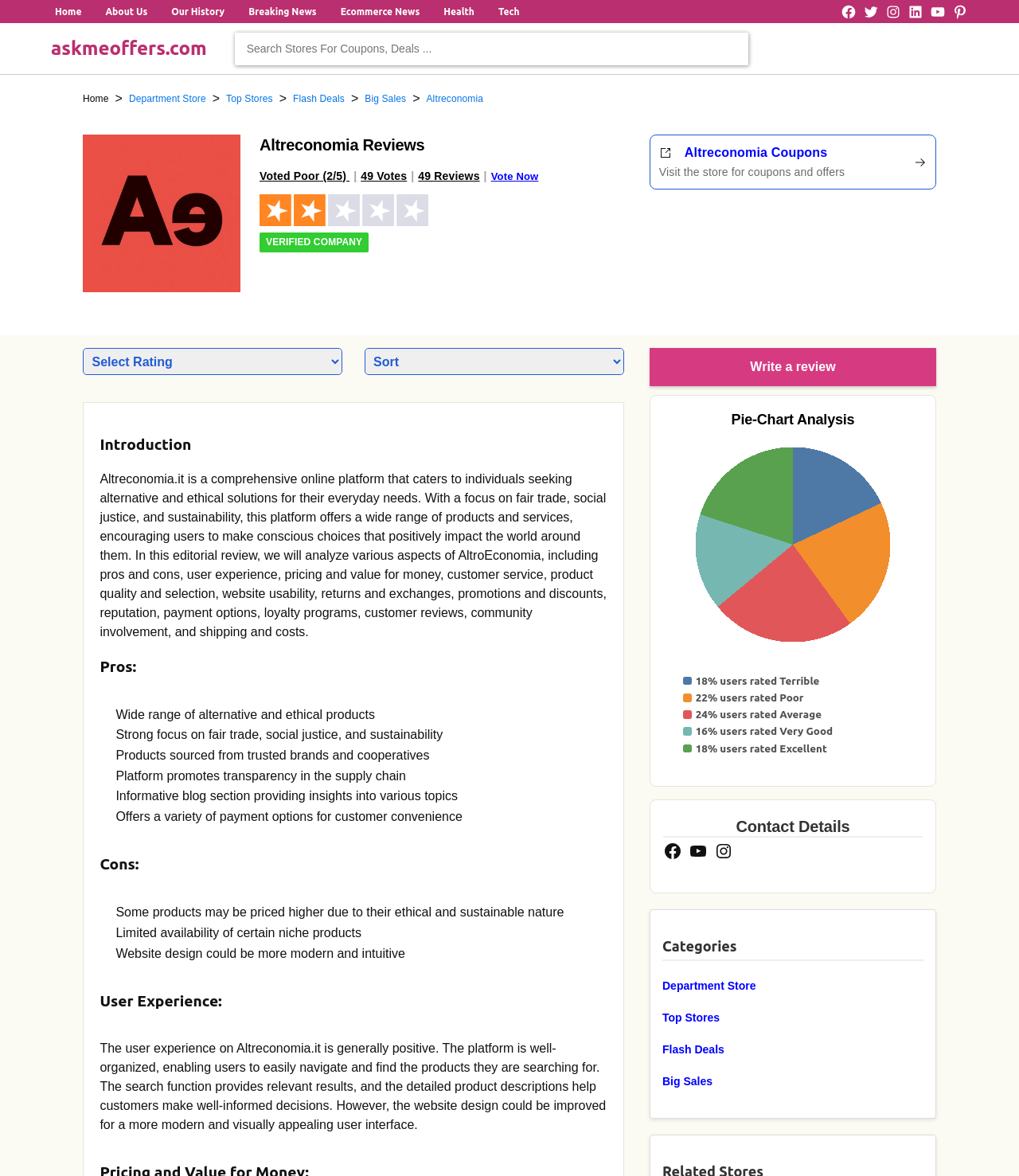Please answer the following question using a single word or phrase: 
What is the rating of Altreconomia based on 49 votes?

2 out of 5